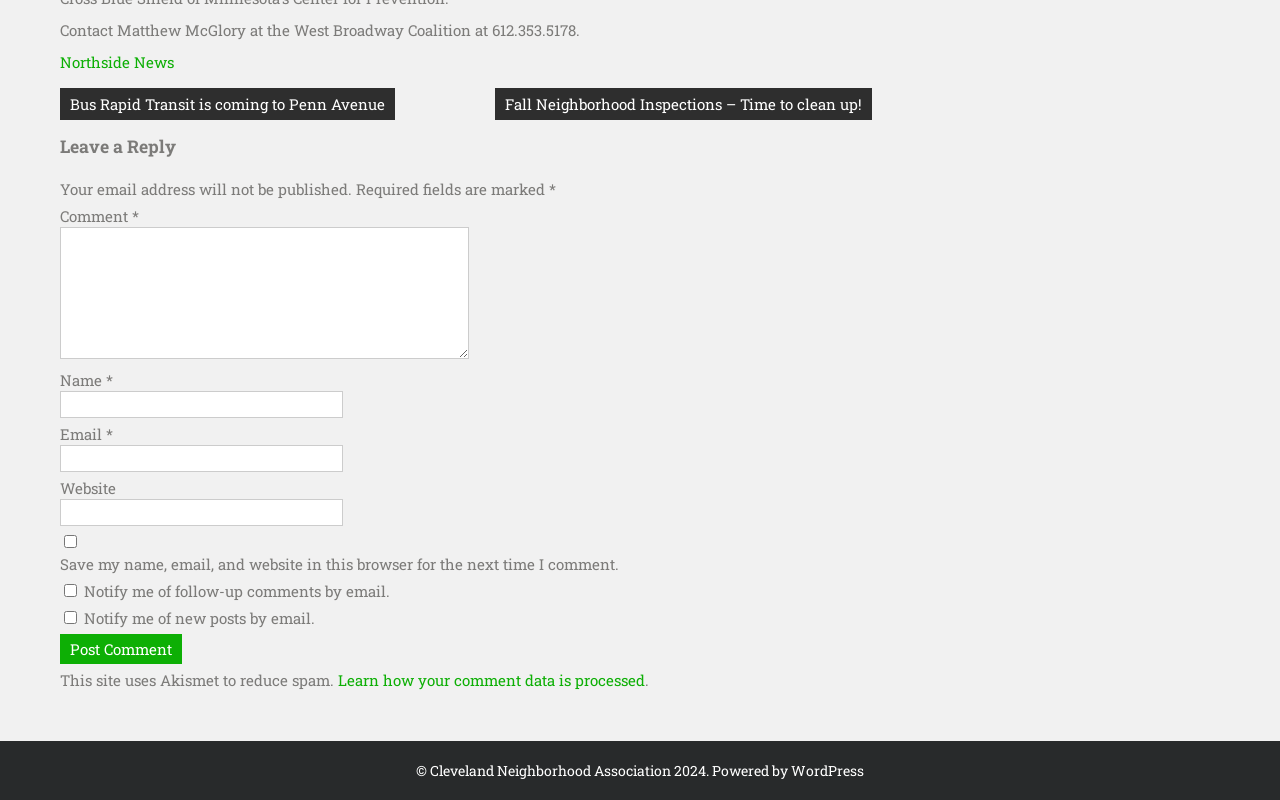Specify the bounding box coordinates of the element's region that should be clicked to achieve the following instruction: "Leave a comment". The bounding box coordinates consist of four float numbers between 0 and 1, in the format [left, top, right, bottom].

[0.047, 0.258, 0.103, 0.282]